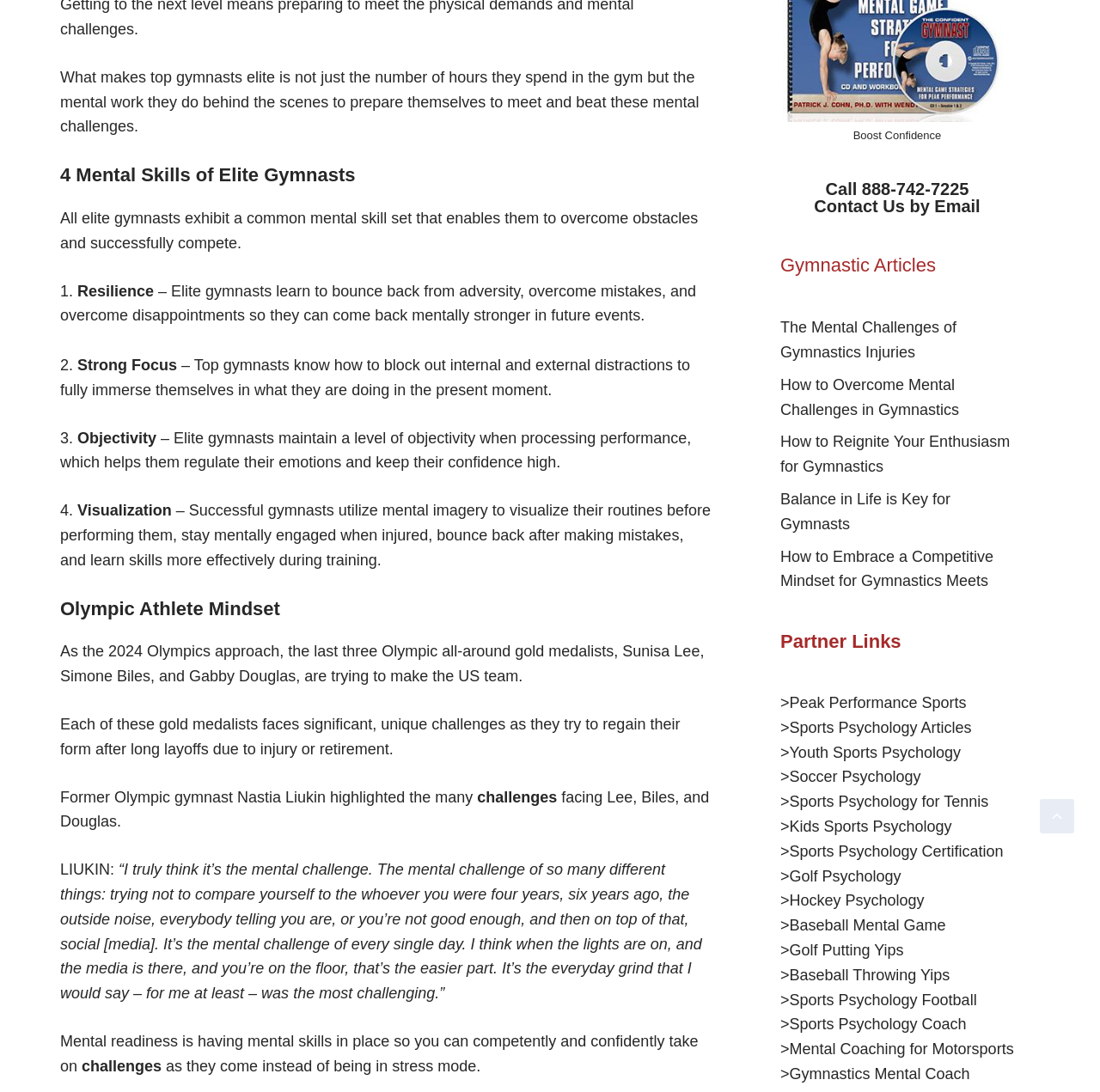Carefully observe the image and respond to the question with a detailed answer:
What is the first mental skill of elite gymnasts?

The first mental skill of elite gymnasts is resilience, which is mentioned in the text as '1. Resilience – Elite gymnasts learn to bounce back from adversity, overcome mistakes, and overcome disappointments so they can come back mentally stronger in future events.'